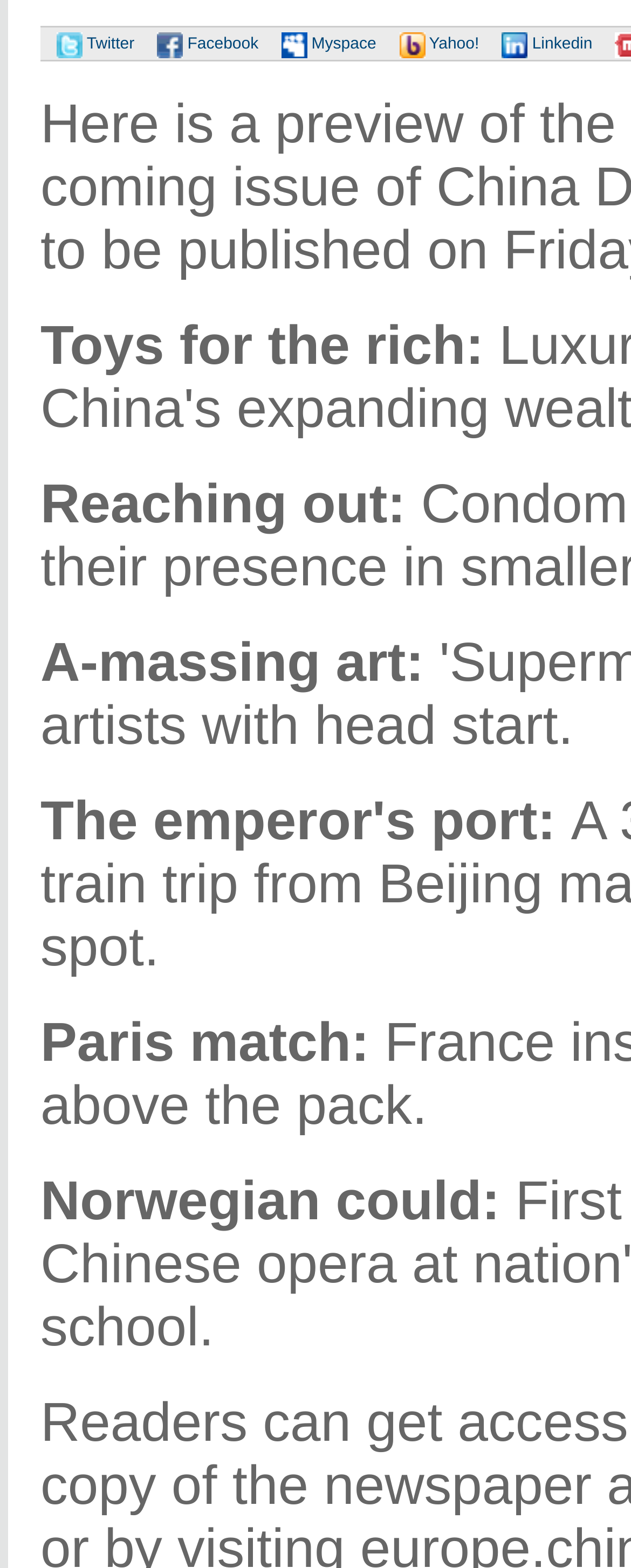Find and provide the bounding box coordinates for the UI element described with: "Myspace".

[0.42, 0.023, 0.596, 0.034]